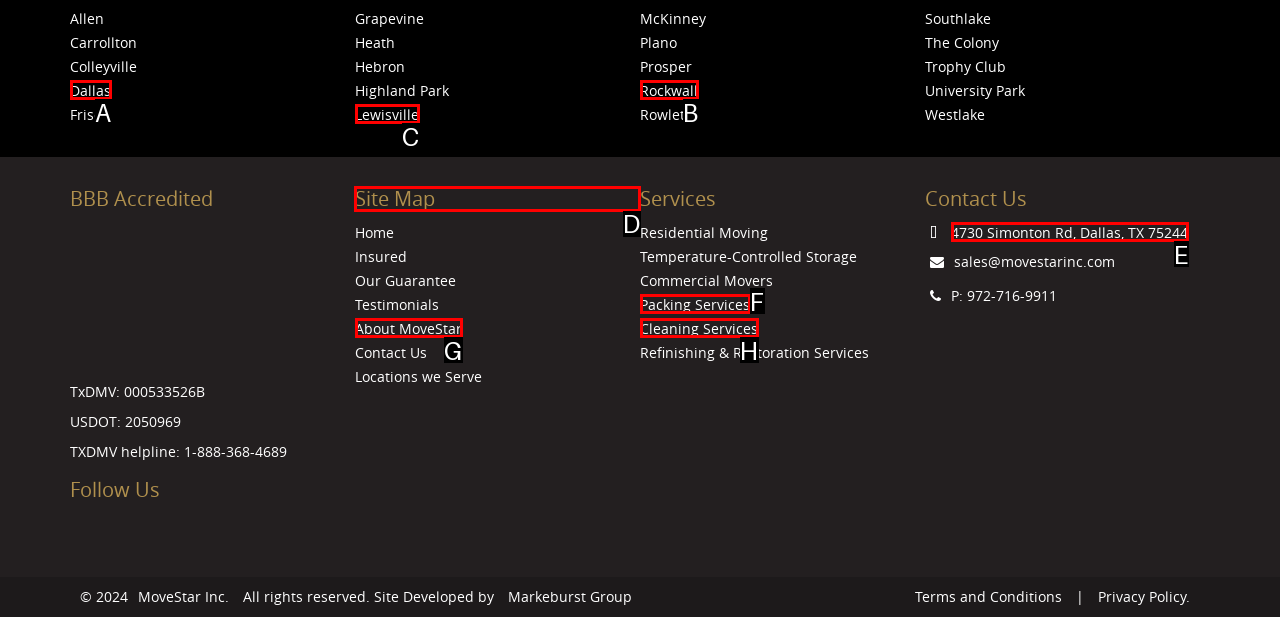From the given options, tell me which letter should be clicked to complete this task: View the Site Map
Answer with the letter only.

D